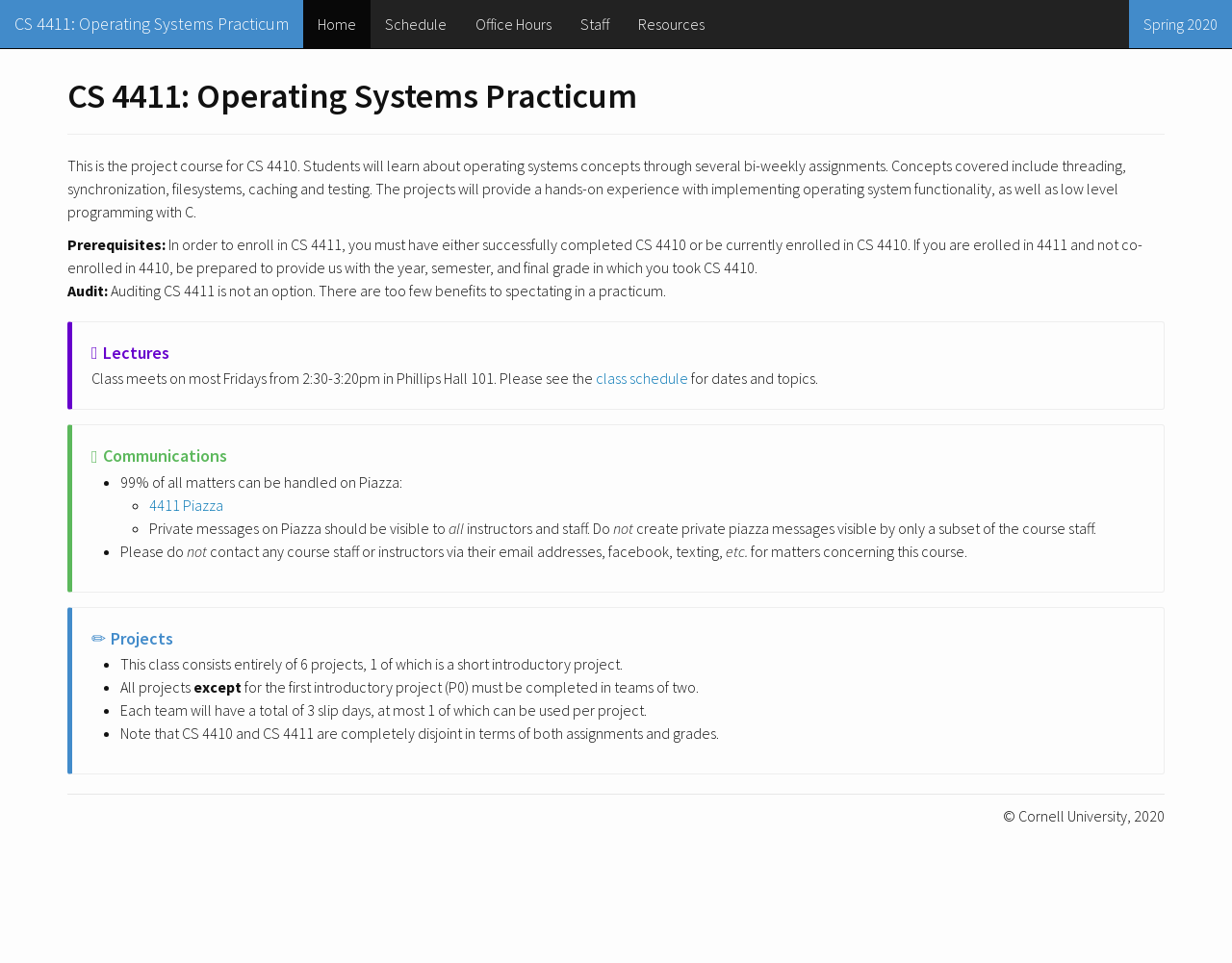Please locate the bounding box coordinates of the element's region that needs to be clicked to follow the instruction: "Learn more about Building Systems". The bounding box coordinates should be provided as four float numbers between 0 and 1, i.e., [left, top, right, bottom].

None